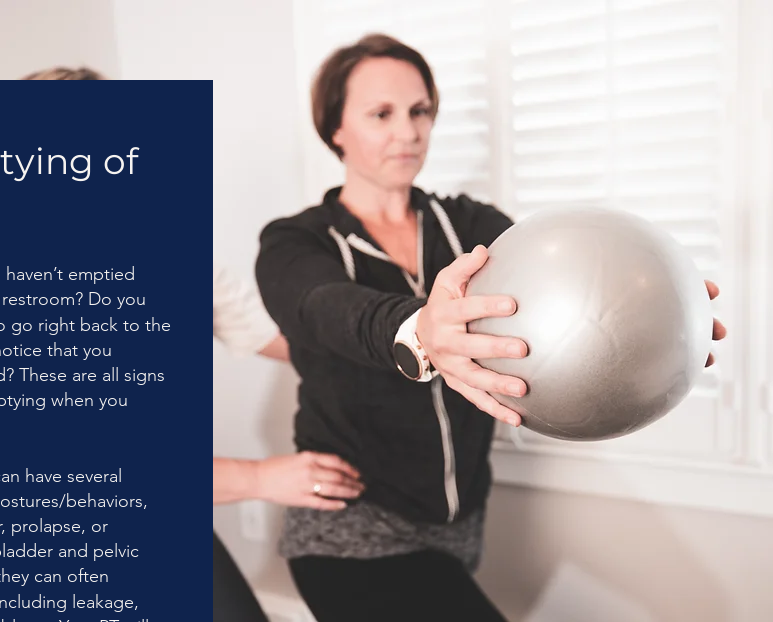Answer briefly with one word or phrase:
What is the topic connected to the image?

Incomplete Emptying of the Bladder